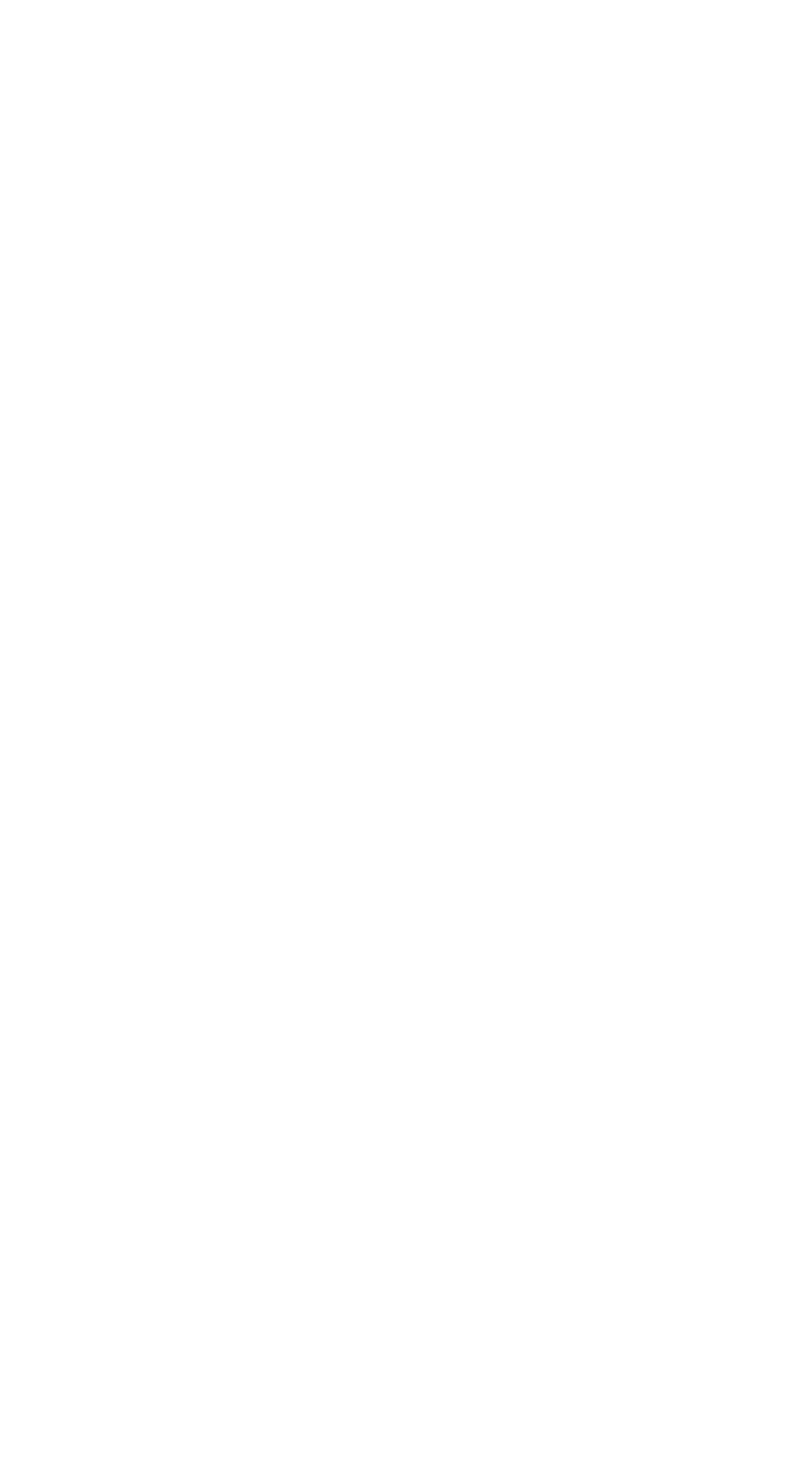What is the section title related to buying?
Could you answer the question in a detailed manner, providing as much information as possible?

The section title 'WHERE TO BUY' is located at the middle of the webpage, indicating that this section is related to buying or purchasing products.